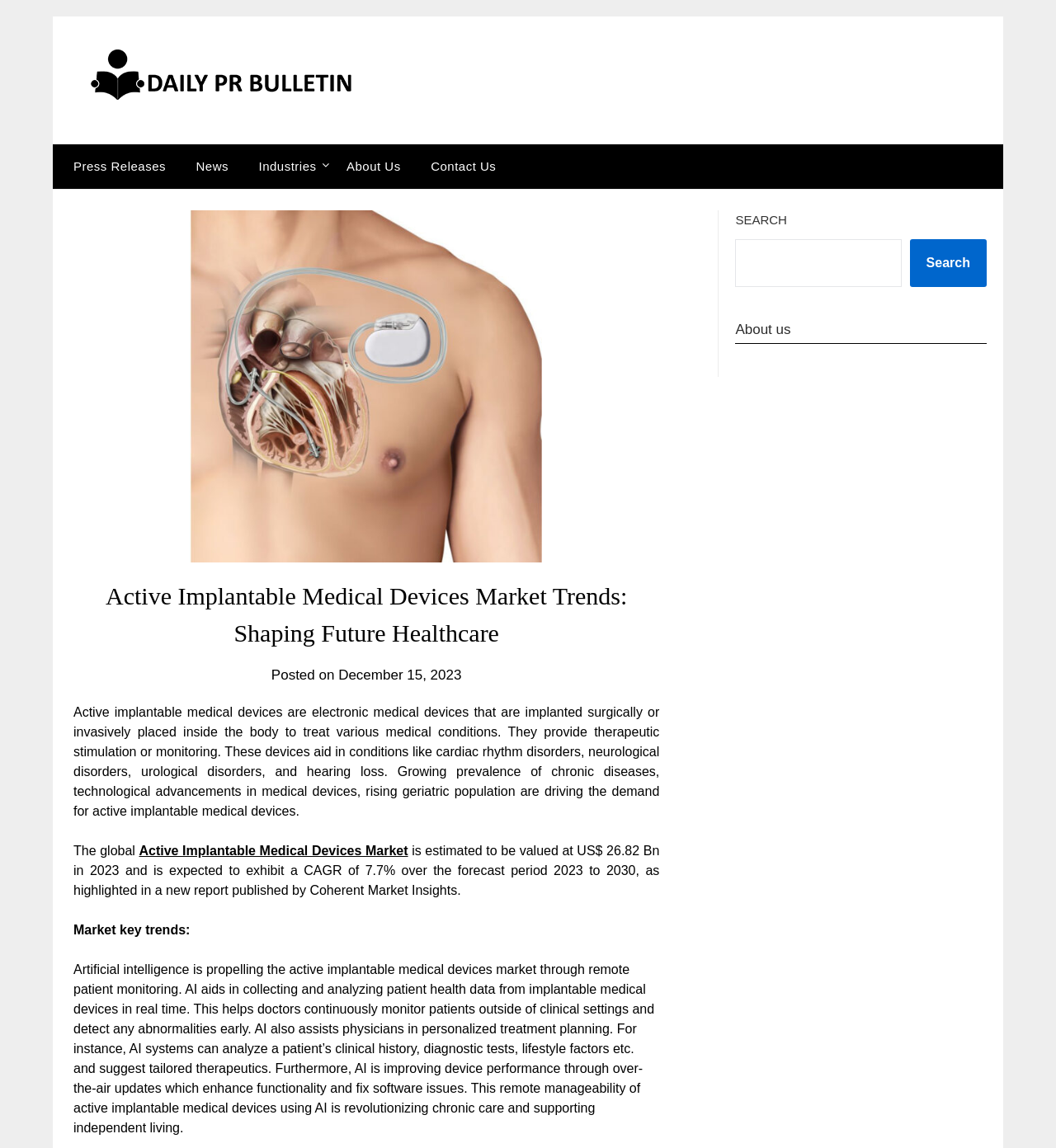Please find the bounding box coordinates of the element that must be clicked to perform the given instruction: "Check out WHERE TO EAT". The coordinates should be four float numbers from 0 to 1, i.e., [left, top, right, bottom].

None